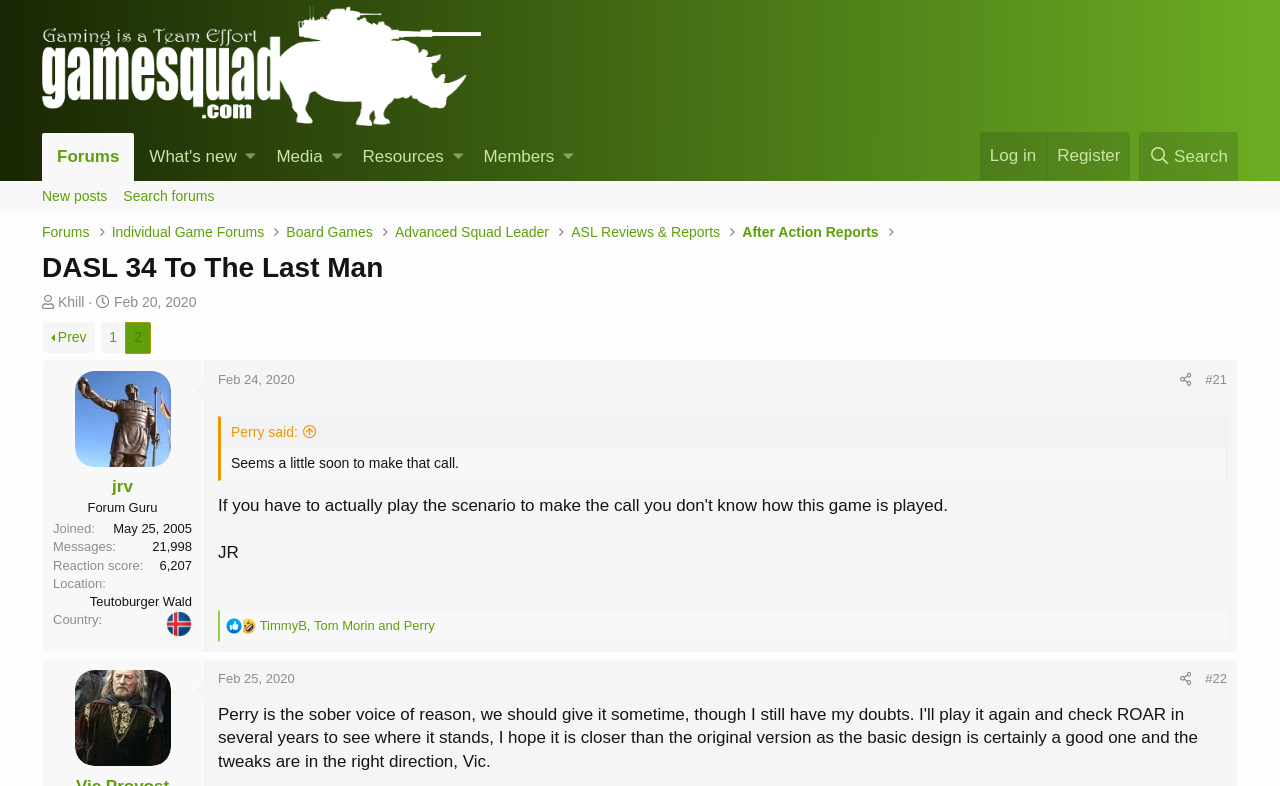Can you provide the bounding box coordinates for the element that should be clicked to implement the instruction: "Click on the 'Log in' link"?

[0.766, 0.168, 0.817, 0.229]